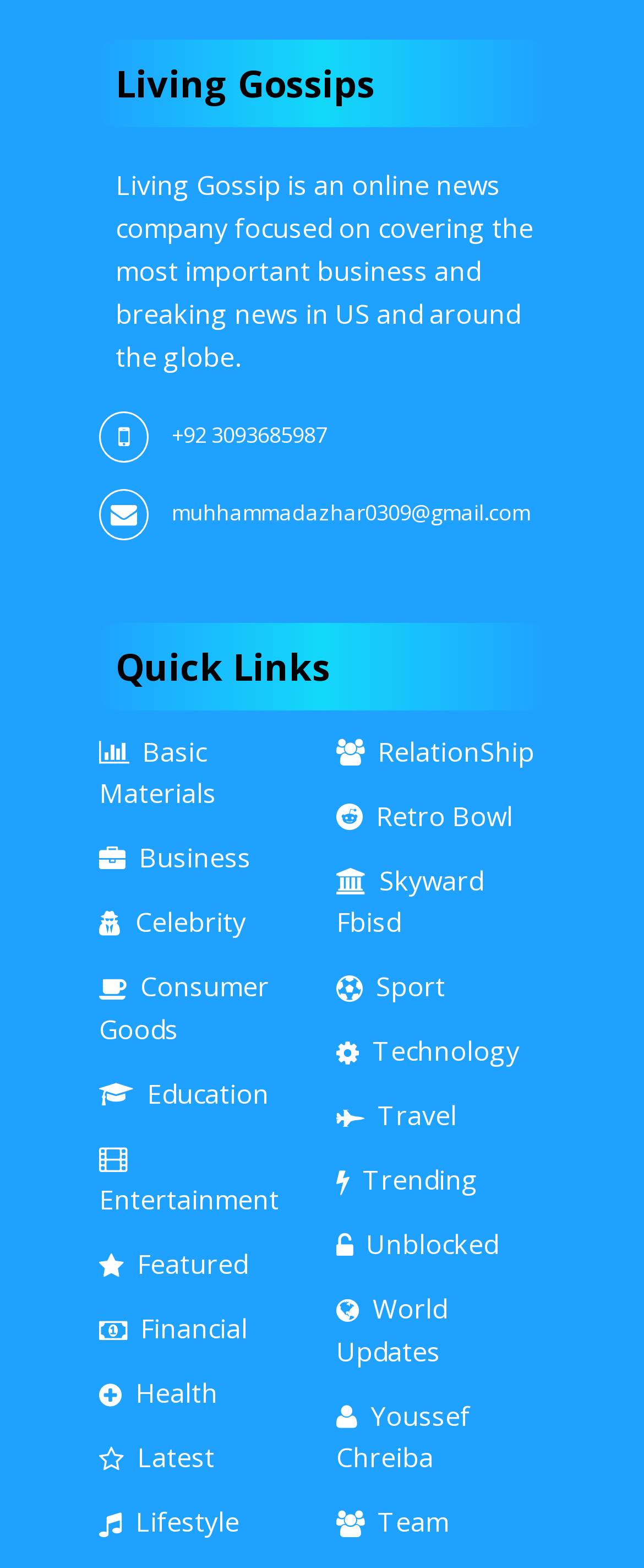Please identify the bounding box coordinates of the clickable area that will allow you to execute the instruction: "Click on the 'Basic Materials' link".

[0.154, 0.467, 0.336, 0.517]